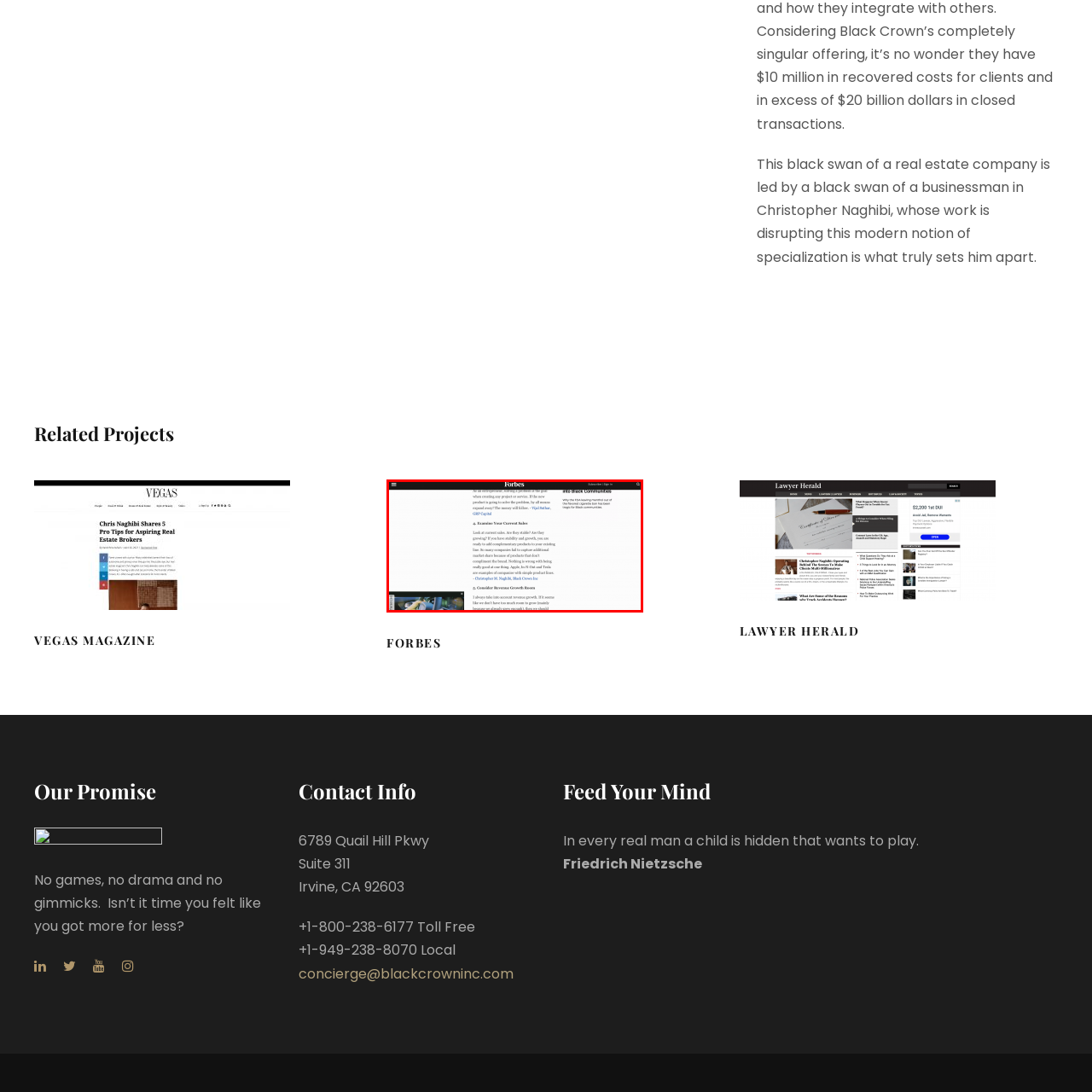Observe the content inside the red rectangle, What is emphasized by the imagery in the article? 
Give your answer in just one word or phrase.

Dynamic nature of business